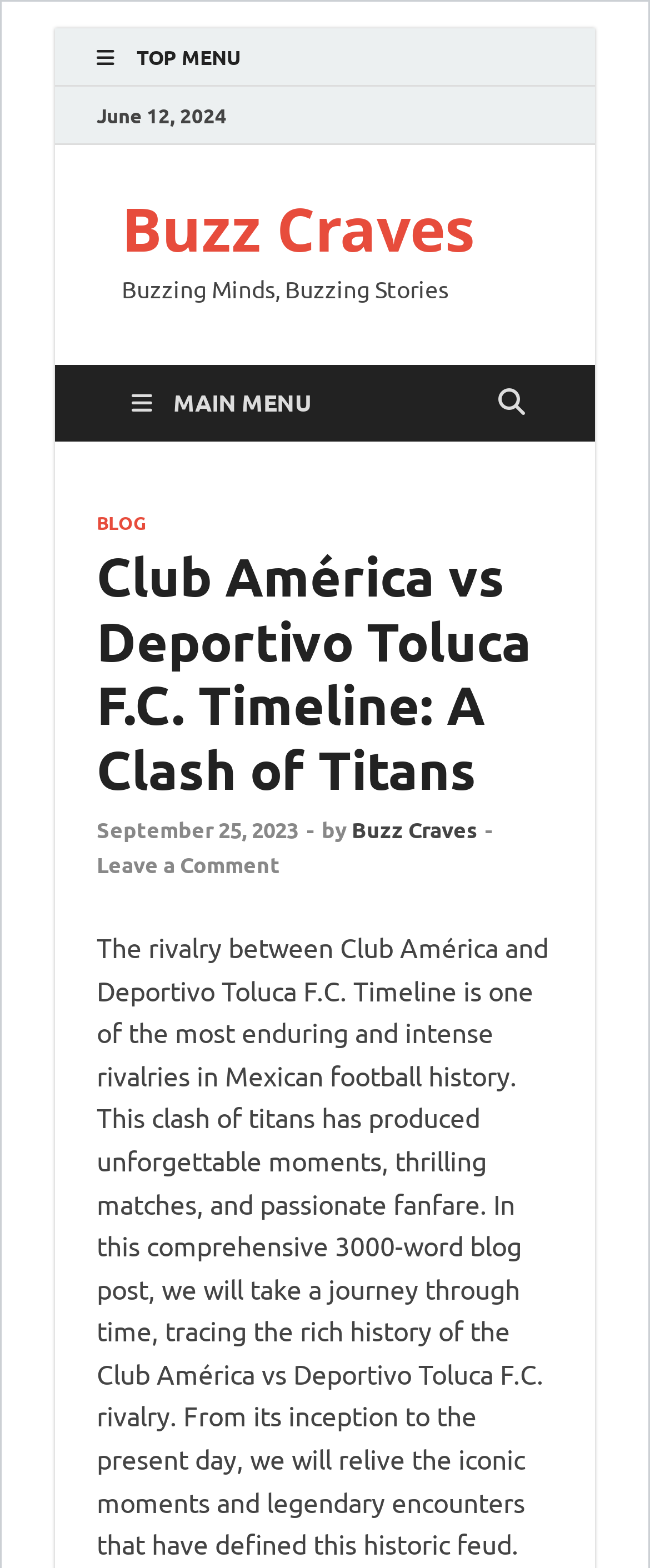Show me the bounding box coordinates of the clickable region to achieve the task as per the instruction: "Read the blog post".

[0.149, 0.595, 0.844, 0.995]